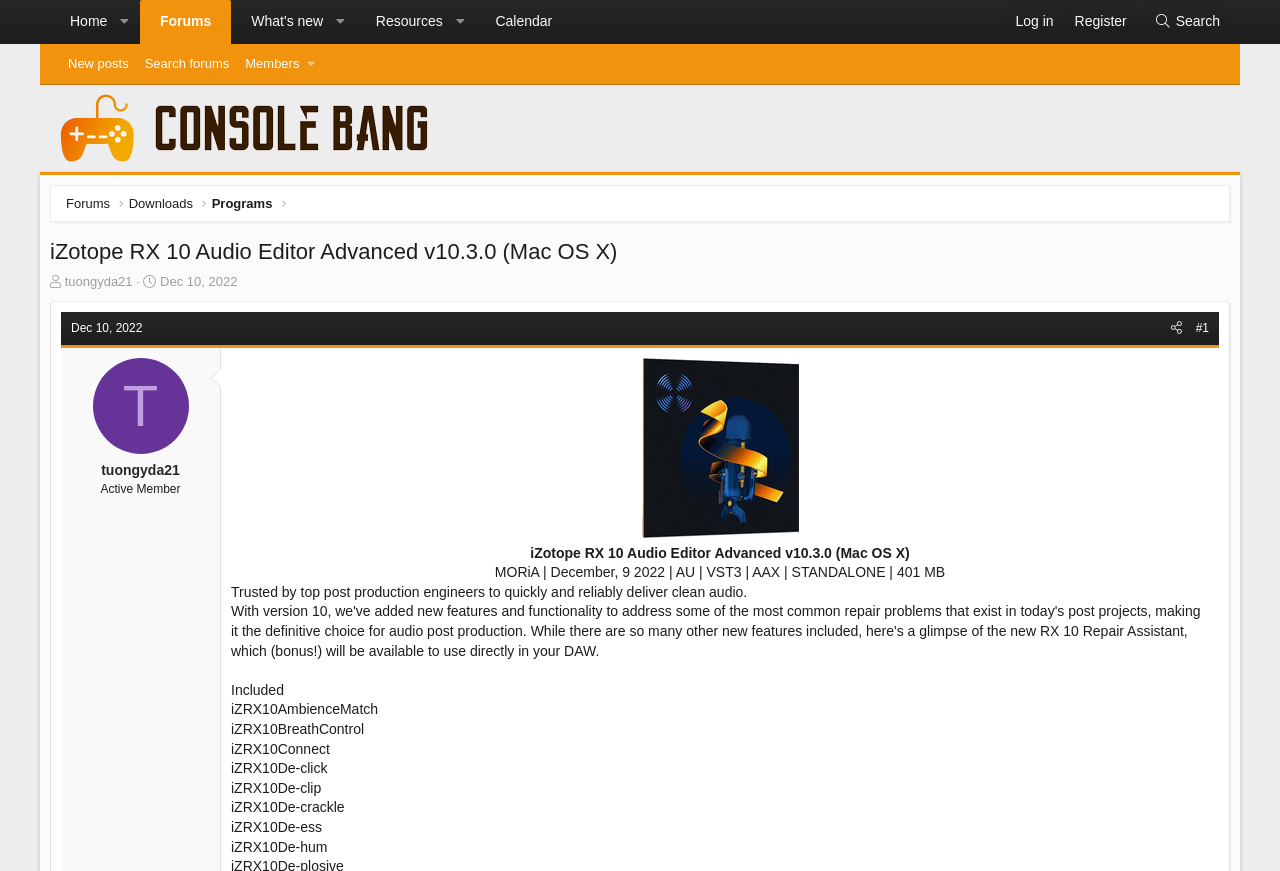Find the bounding box coordinates of the clickable region needed to perform the following instruction: "Log in to the website". The coordinates should be provided as four float numbers between 0 and 1, i.e., [left, top, right, bottom].

[0.786, 0.0, 0.831, 0.05]